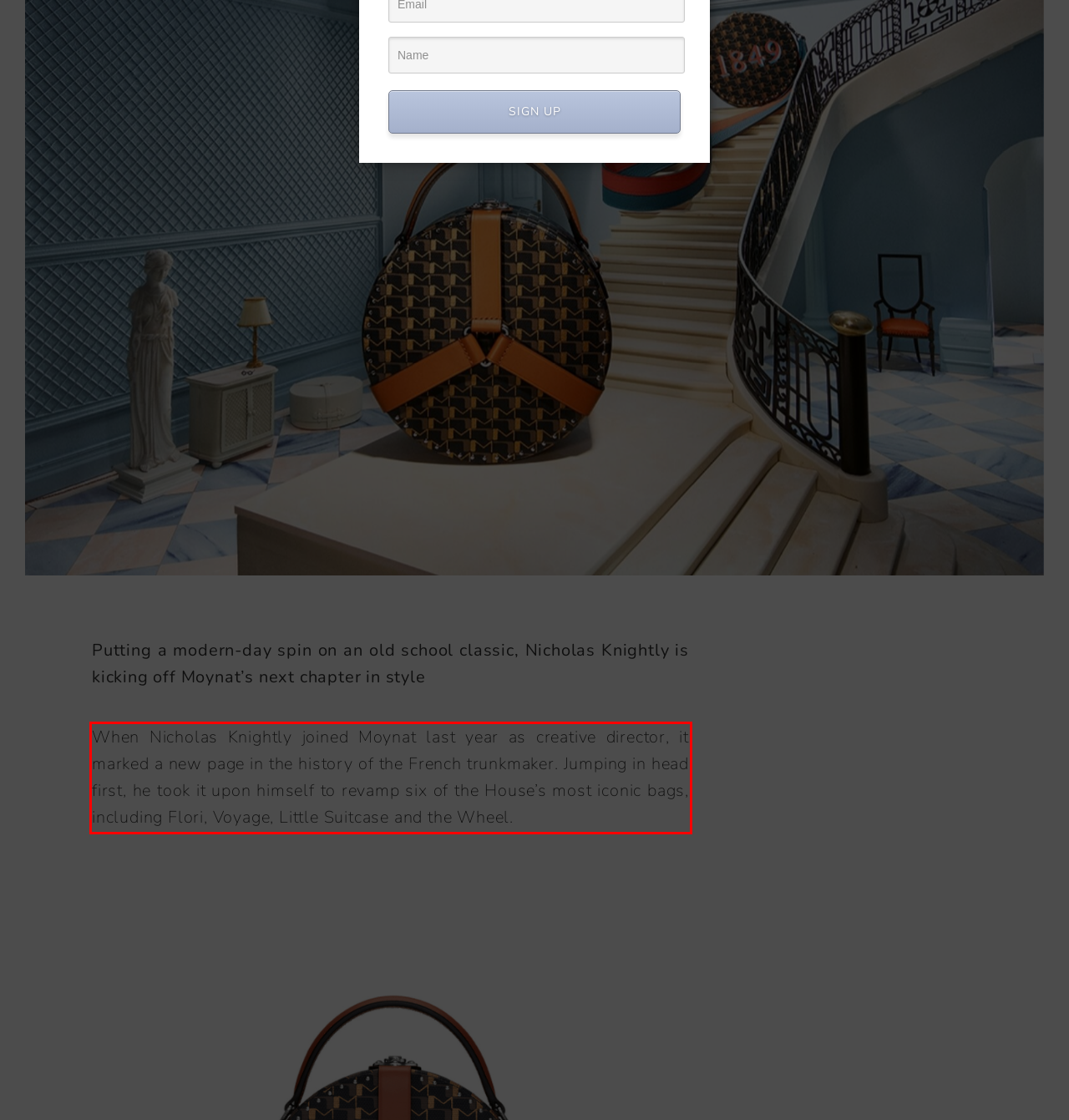Within the screenshot of a webpage, identify the red bounding box and perform OCR to capture the text content it contains.

When Nicholas Knightly joined Moynat last year as creative director, it marked a new page in the history of the French trunkmaker. Jumping in head first, he took it upon himself to revamp six of the House’s most iconic bags, including Flori, Voyage, Little Suitcase and the Wheel.